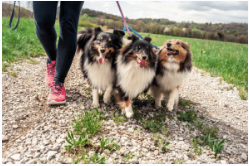Detail all significant aspects of the image you see.

A vibrant image captures a joyful moment of a woman walking her three dogs in a picturesque garden setting. The dogs, all resembling Shetland Sheepdogs, are energetically trotting alongside her, tongues out and tails wagging, showcasing their enthusiasm for the outdoors. The woman, dressed in comfortable attire including black leggings and bright pink sneakers, is actively engaged in a pleasant stroll on a gravel path surrounded by lush greenery and gentle rolling hills in the background. This scene beautifully highlights the bond between the owner and her pets, exemplifying the joy of dog walking—a wholesome activity that promotes health and happiness for both dogs and their owners.